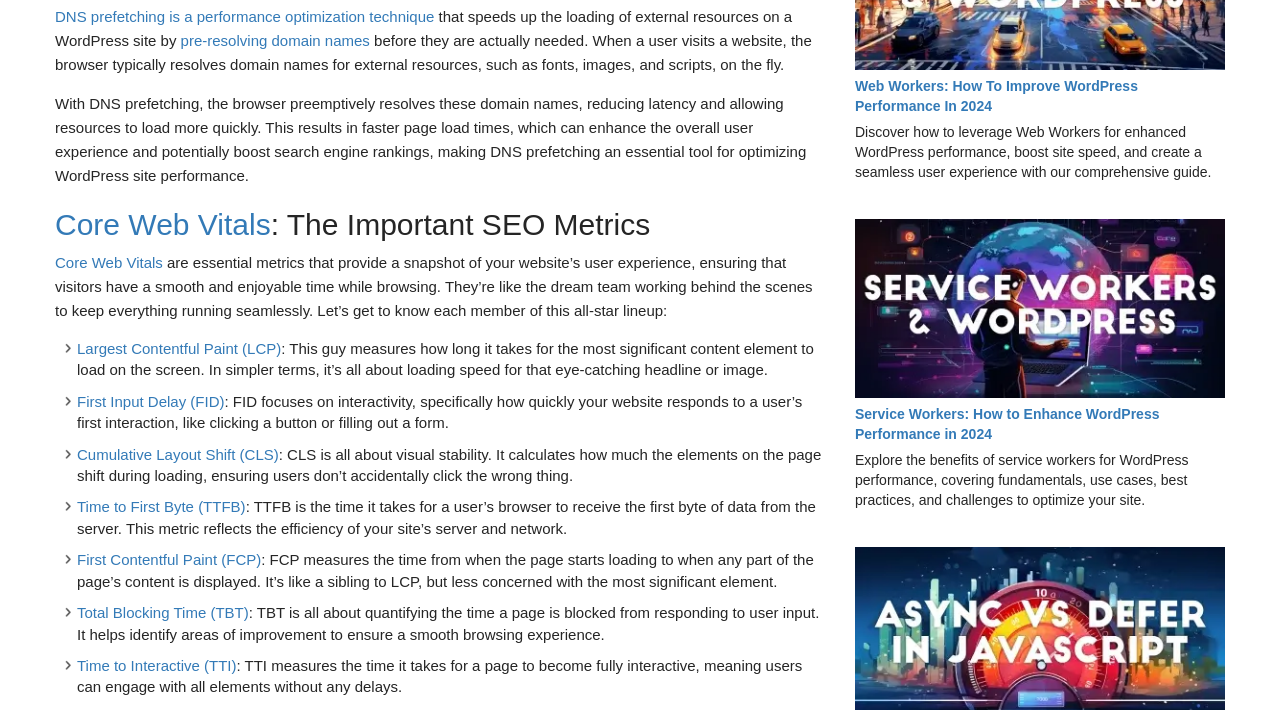Please specify the bounding box coordinates of the element that should be clicked to execute the given instruction: 'Learn about DNS prefetching'. Ensure the coordinates are four float numbers between 0 and 1, expressed as [left, top, right, bottom].

[0.043, 0.011, 0.339, 0.035]